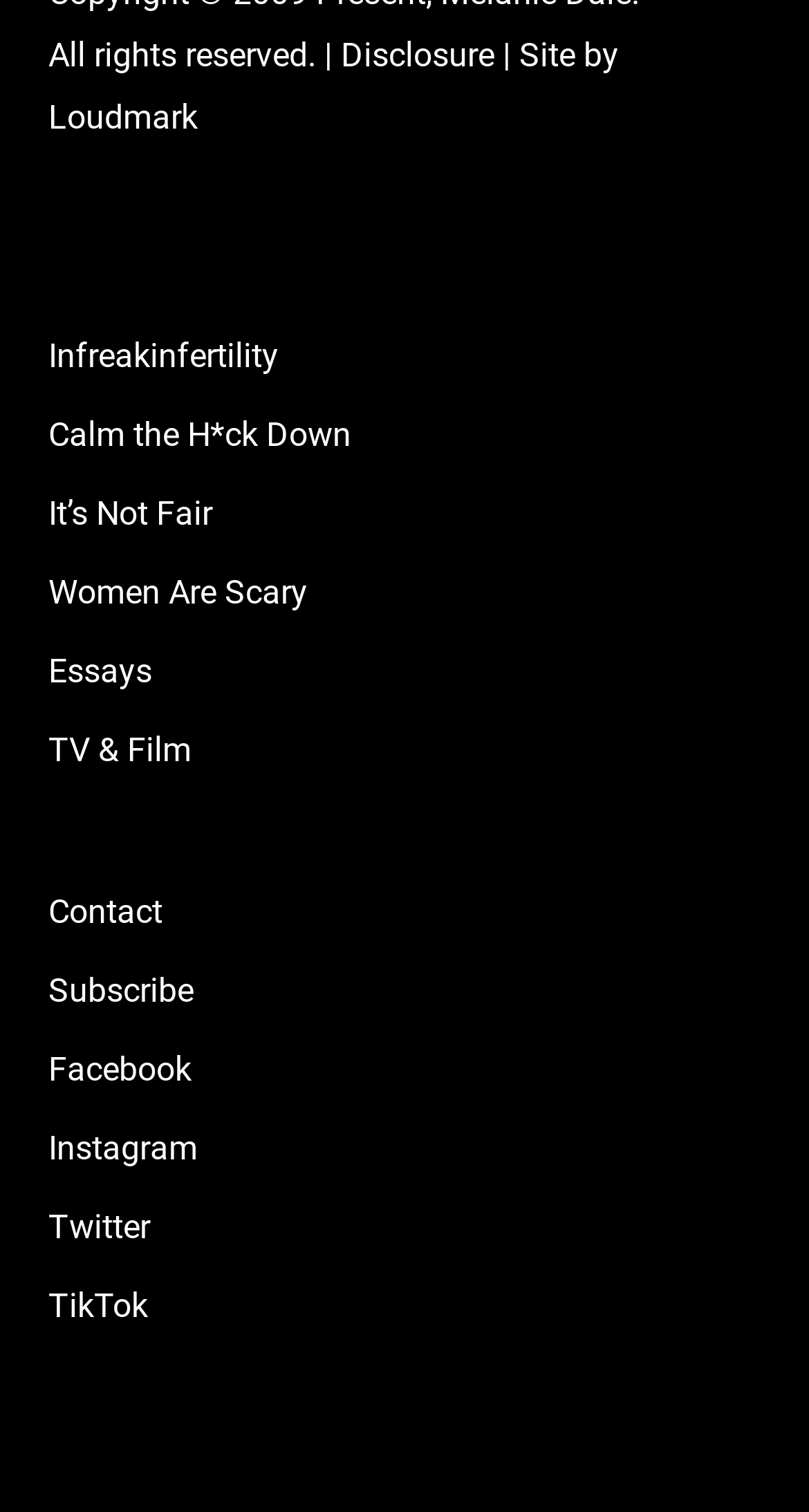Find and specify the bounding box coordinates that correspond to the clickable region for the instruction: "visit Infreakinfertility".

[0.06, 0.216, 0.94, 0.257]